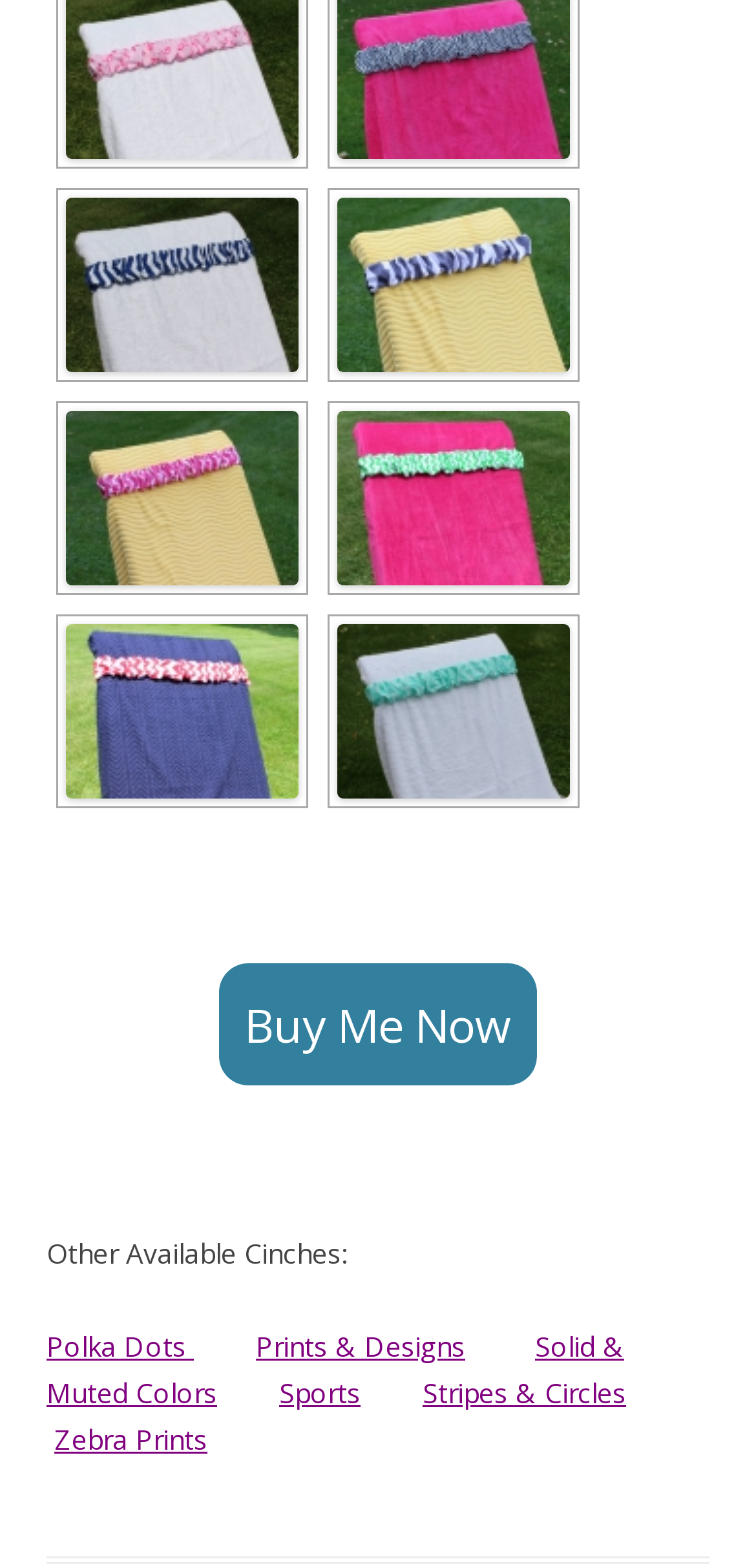Specify the bounding box coordinates of the area that needs to be clicked to achieve the following instruction: "Click the Hot Pink Chevron link".

[0.087, 0.262, 0.395, 0.373]